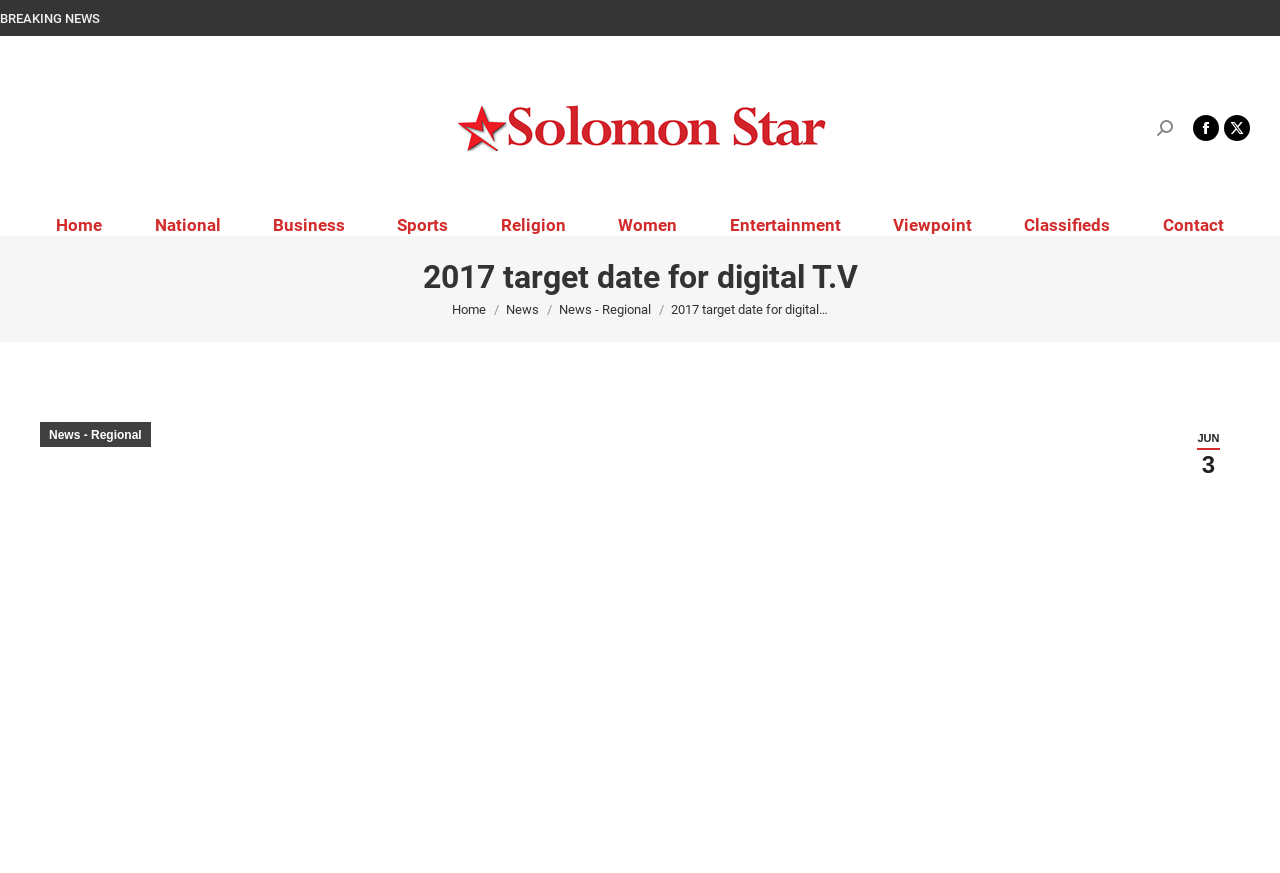Reply to the question with a single word or phrase:
What is the predicted year for digital TV in Samoa?

2017